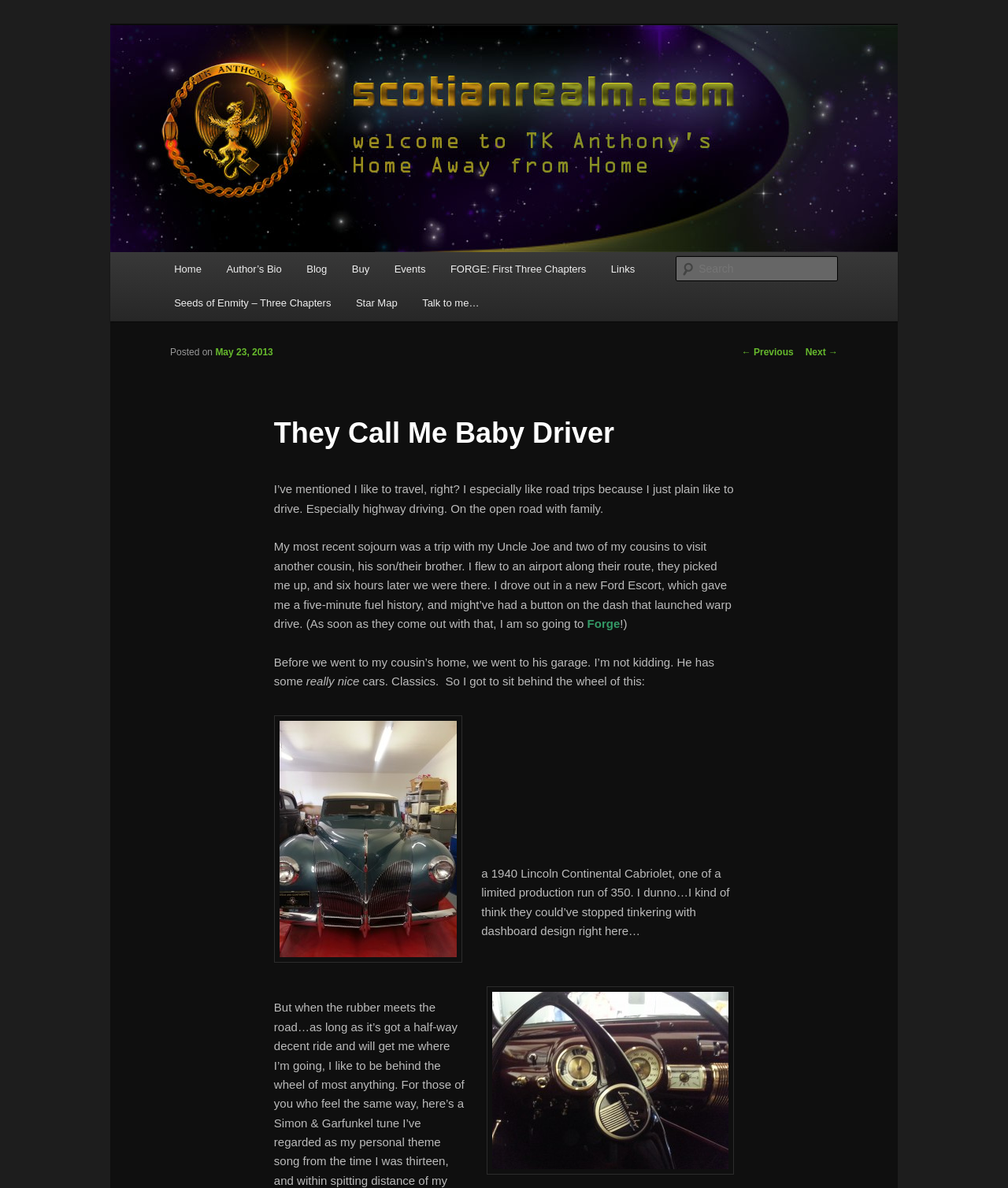Write an exhaustive caption that covers the webpage's main aspects.

The webpage is about a personal blog, specifically a post titled "They Call Me Baby Driver". At the top, there is a link to skip to the primary content. Below that, there is a heading with the title "scotianrealm" and a link with the same name. To the right of these elements, there is an image with the same name.

On the left side, there is a main menu with links to various sections of the blog, including "Home", "Author's Bio", "Blog", "Buy", "Events", and more. Below the main menu, there is a heading "Post navigation" with links to previous and next posts.

The main content of the post is a personal story about the author's love of driving, especially highway driving, and a recent road trip with family. The text is divided into several paragraphs, with some links and images scattered throughout. There are two images, one of a 1940 Lincoln Continental Cabriolet and another of an unknown subject.

At the top right corner, there is a search bar with a label "Search" and a textbox to input search queries. Above the search bar, there is a heading "Scotia'verse".